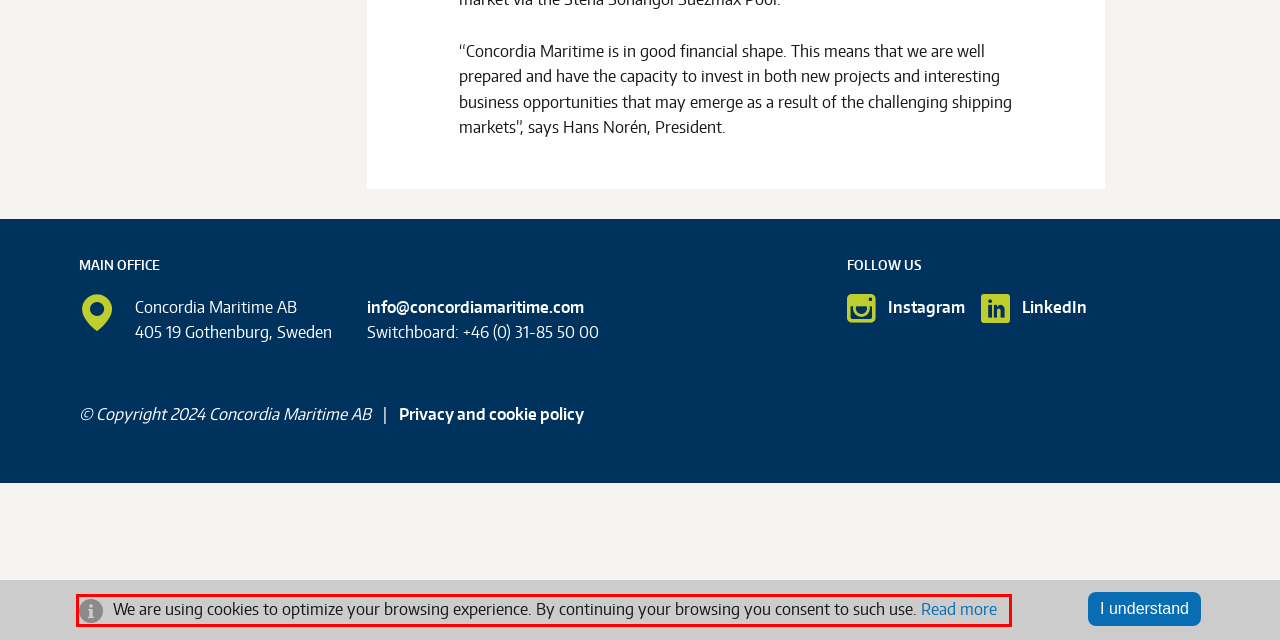Please perform OCR on the text content within the red bounding box that is highlighted in the provided webpage screenshot.

We are using cookies to optimize your browsing experience. By continuing your browsing you consent to such use. Read more